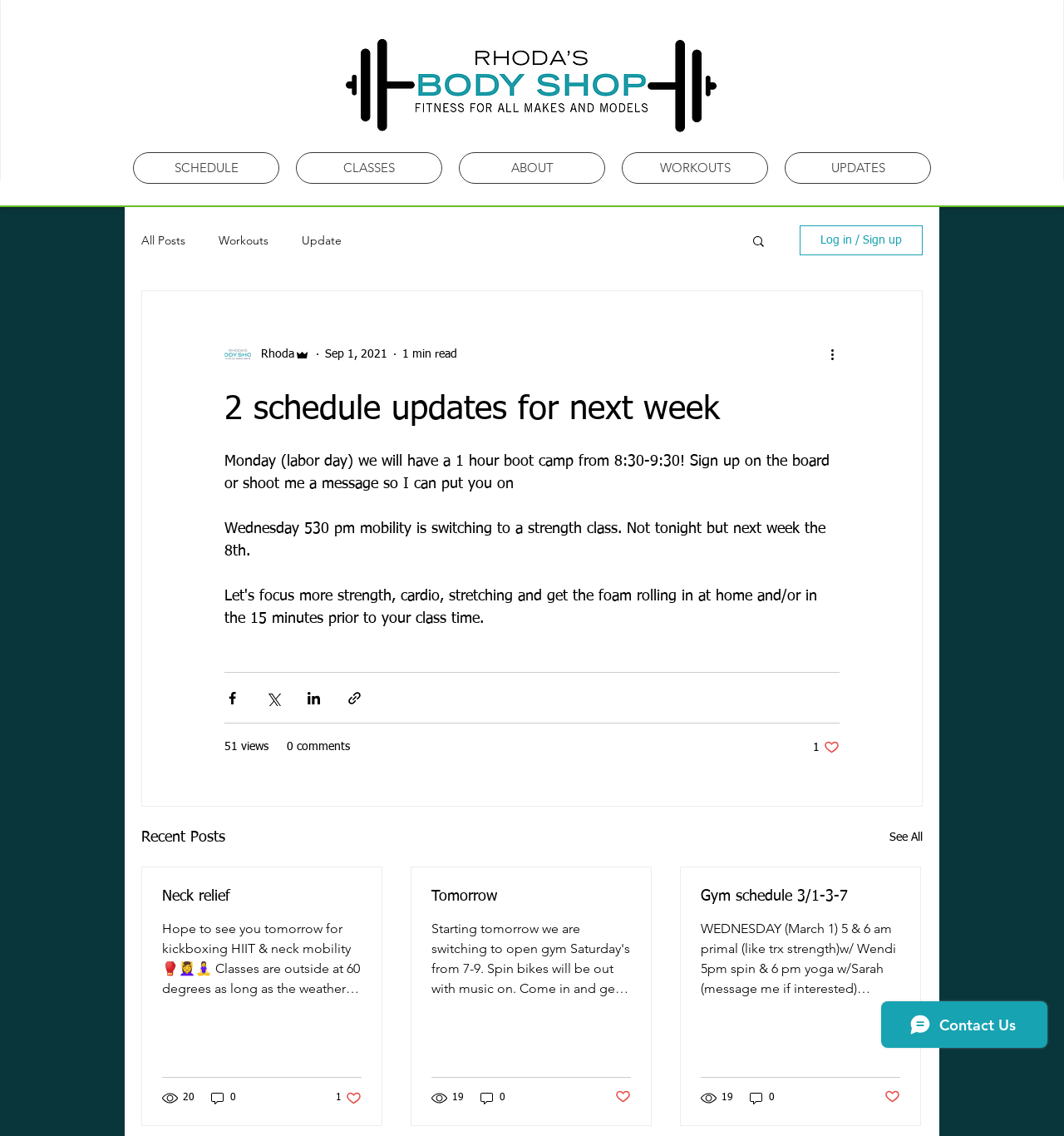What type of classes are offered on the website?
Using the details shown in the screenshot, provide a comprehensive answer to the question.

I deduced this from the various links and articles on the webpage, such as 'kickboxing HIIT', 'spin', 'yoga', and 'primal (like trx strength)', which suggest that the website is related to fitness classes.